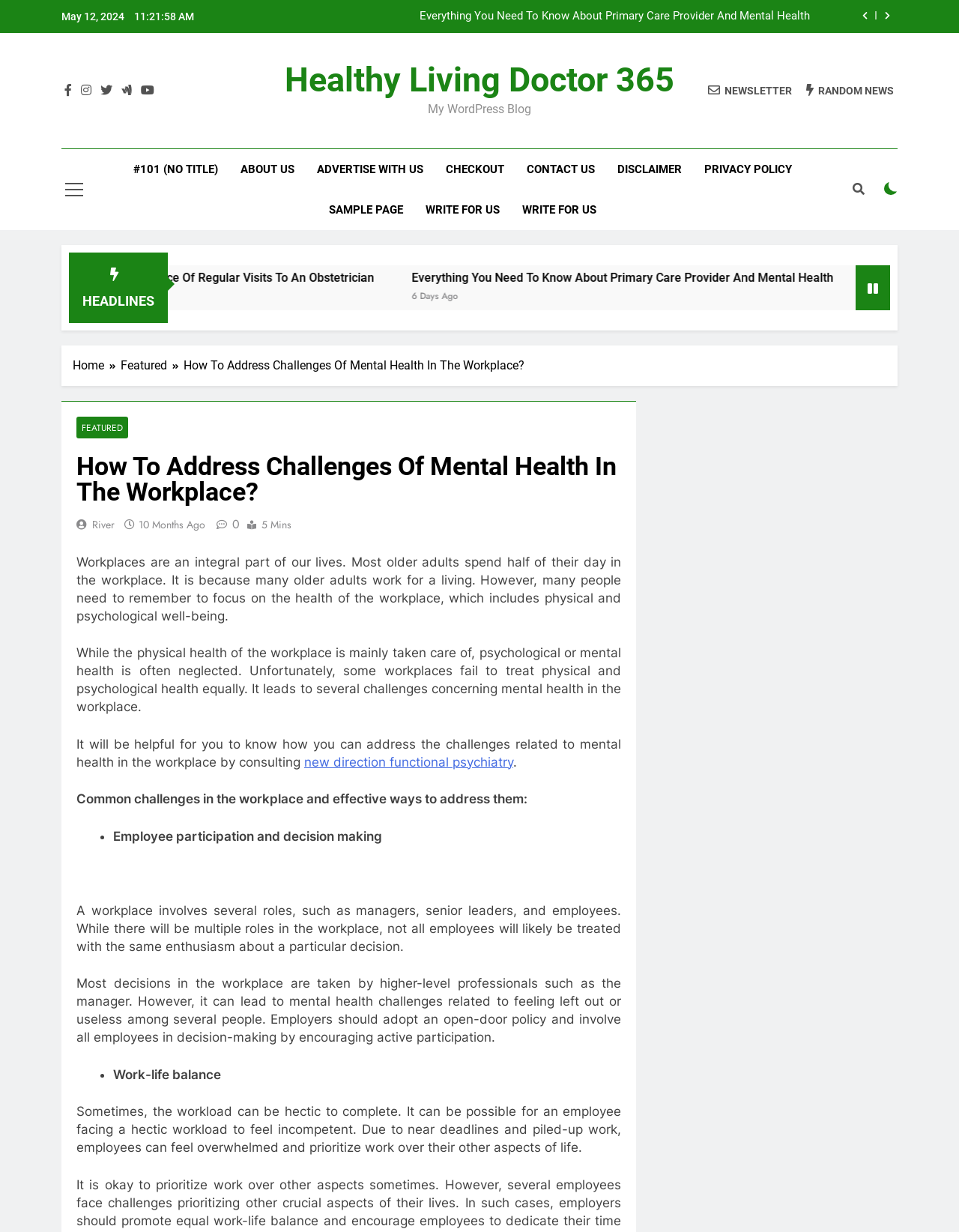What is the purpose of the article?
Provide a thorough and detailed answer to the question.

I inferred the purpose of the article by reading the static text elements, which discuss the importance of addressing mental health challenges in the workplace and provide ways to do so.